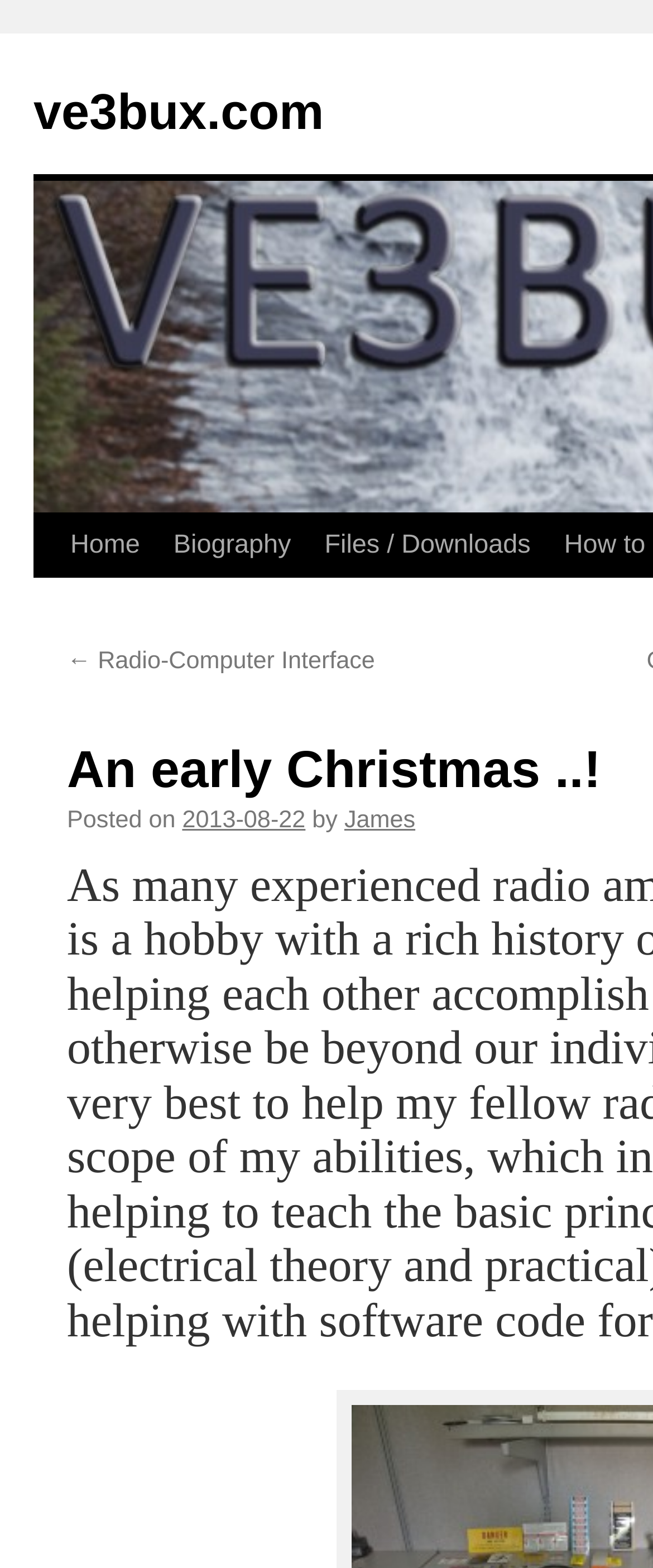Based on the element description Files / Downloads, identify the bounding box coordinates for the UI element. The coordinates should be in the format (top-left x, top-left y, bottom-right x, bottom-right y) and within the 0 to 1 range.

[0.424, 0.328, 0.738, 0.409]